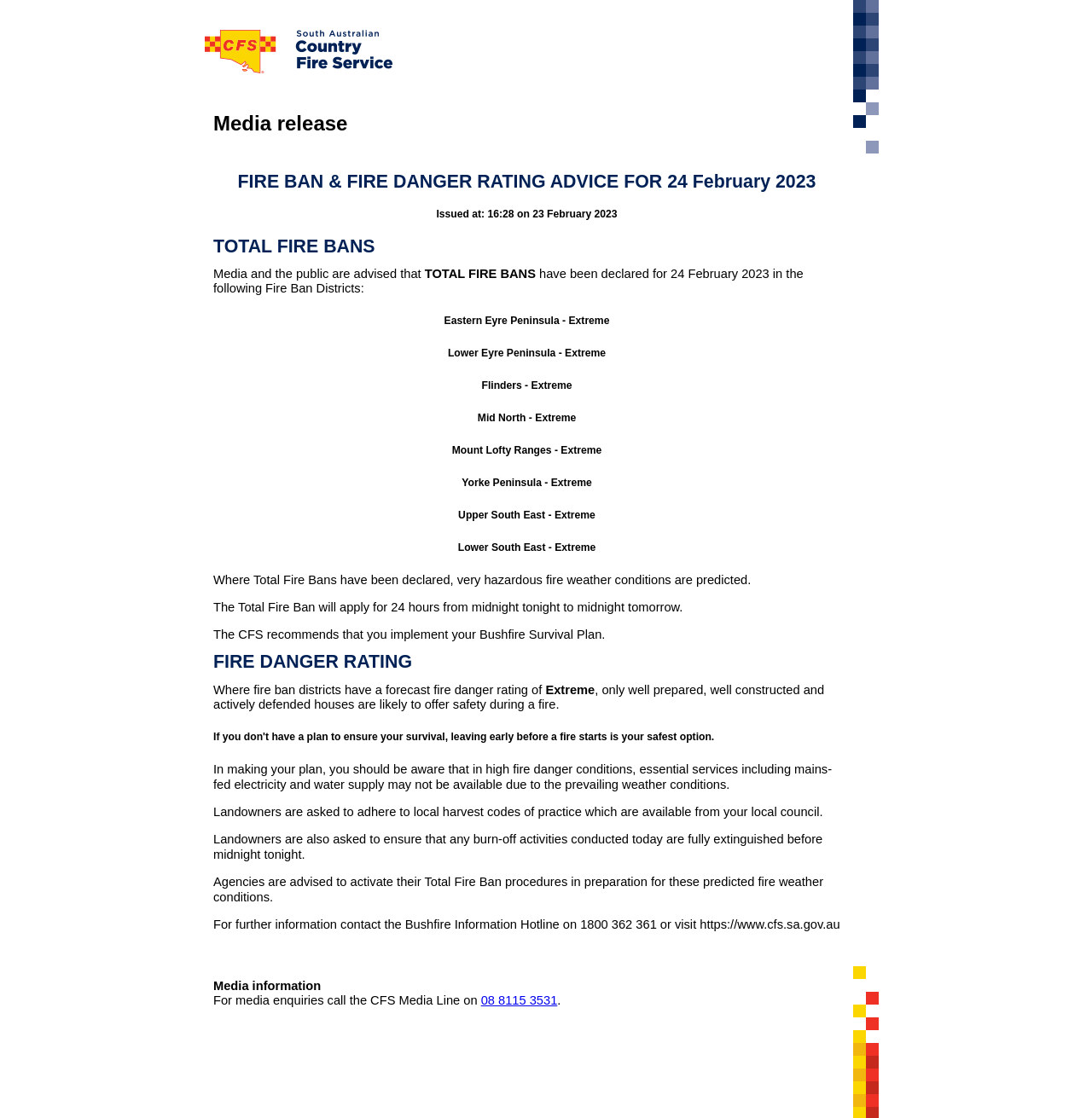Given the description: "alt="SA Country Fire Service"", determine the bounding box coordinates of the UI element. The coordinates should be formatted as four float numbers between 0 and 1, [left, top, right, bottom].

[0.188, 0.026, 0.656, 0.065]